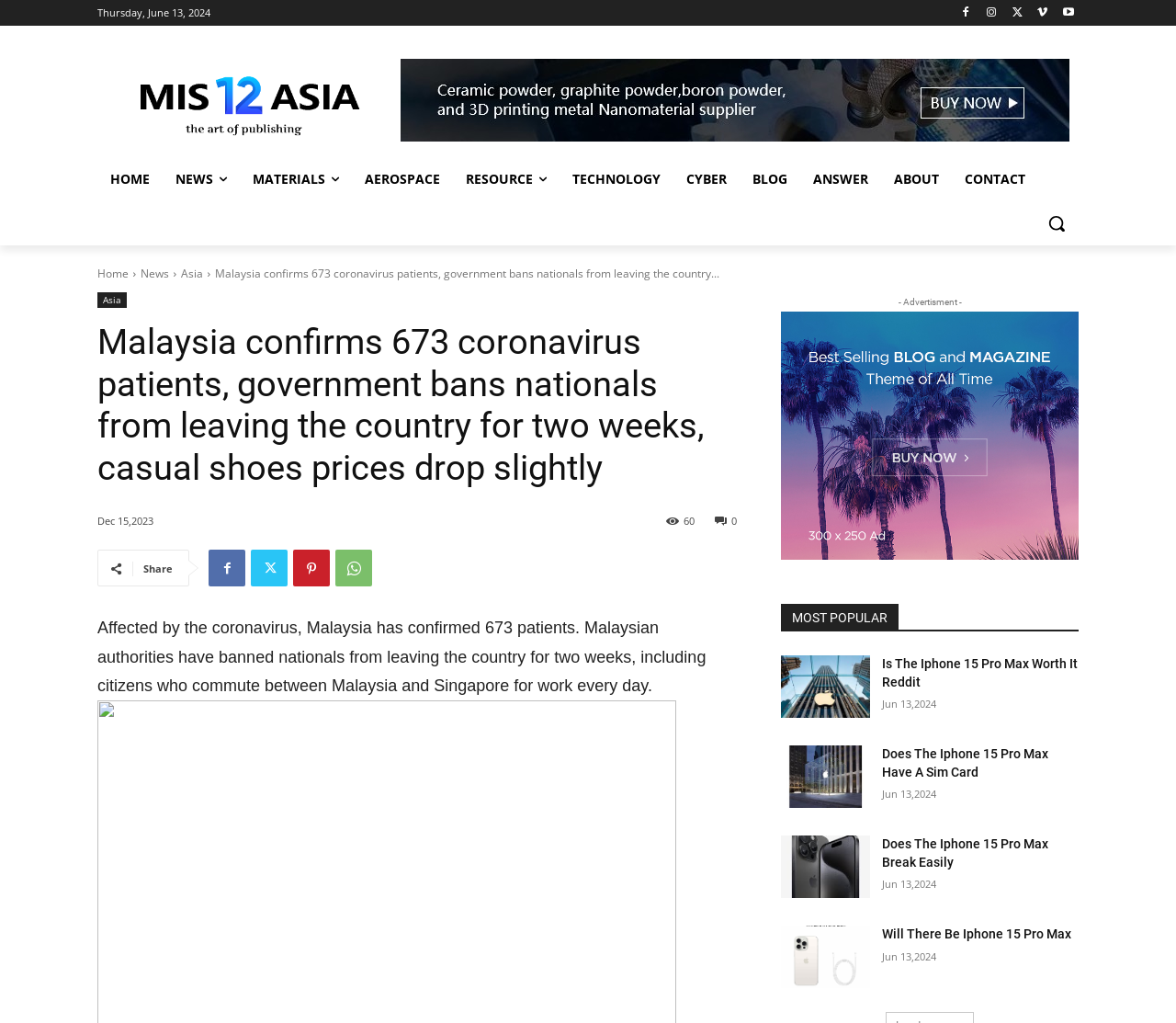What is the main topic of the news article?
Based on the screenshot, respond with a single word or phrase.

Coronavirus in Malaysia